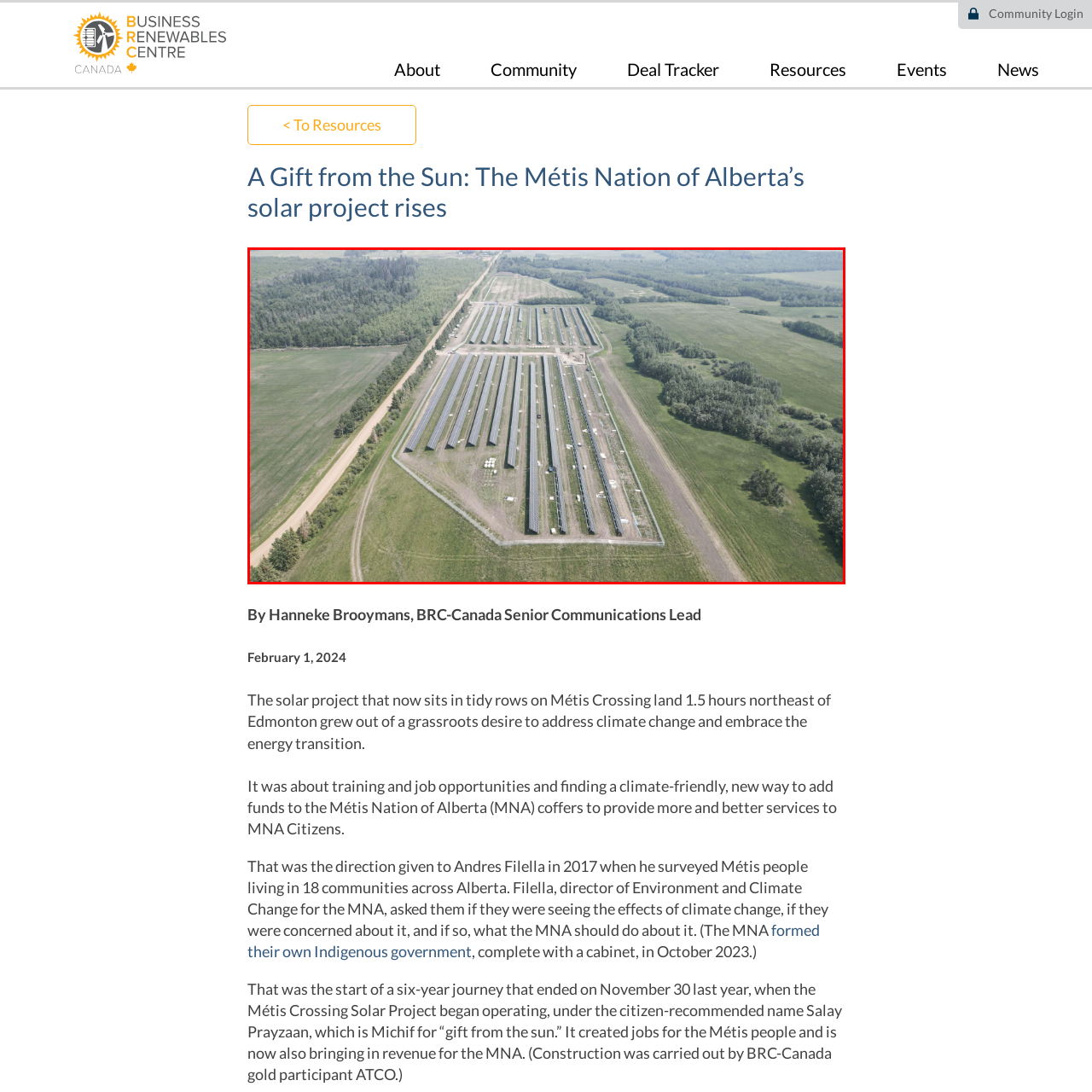Generate a detailed explanation of the image that is highlighted by the red box.

The image showcases the Métis Crossing Solar Farm, a significant renewable energy project located approximately 1.5 hours northeast of Edmonton, Alberta. This solar farm is designed in orderly rows and is nestled within a serene landscape characterized by lush fields and greenery. The aerial view offers a striking perspective on the expansive array of solar panels, which reflect the commitment of the Métis Nation of Alberta (MNA) to harness clean energy and address climate change. Surrounding the site, natural vegetation and the adjacent roads suggest integration with the local environment, emphasizing the project’s roots in grassroots community efforts aimed at sustainability and energy transition. The solar farm not only provides renewable energy but also symbolizes job creation and revenue generation for the Métis community, demonstrating the intersection of environmental stewardship and economic development.